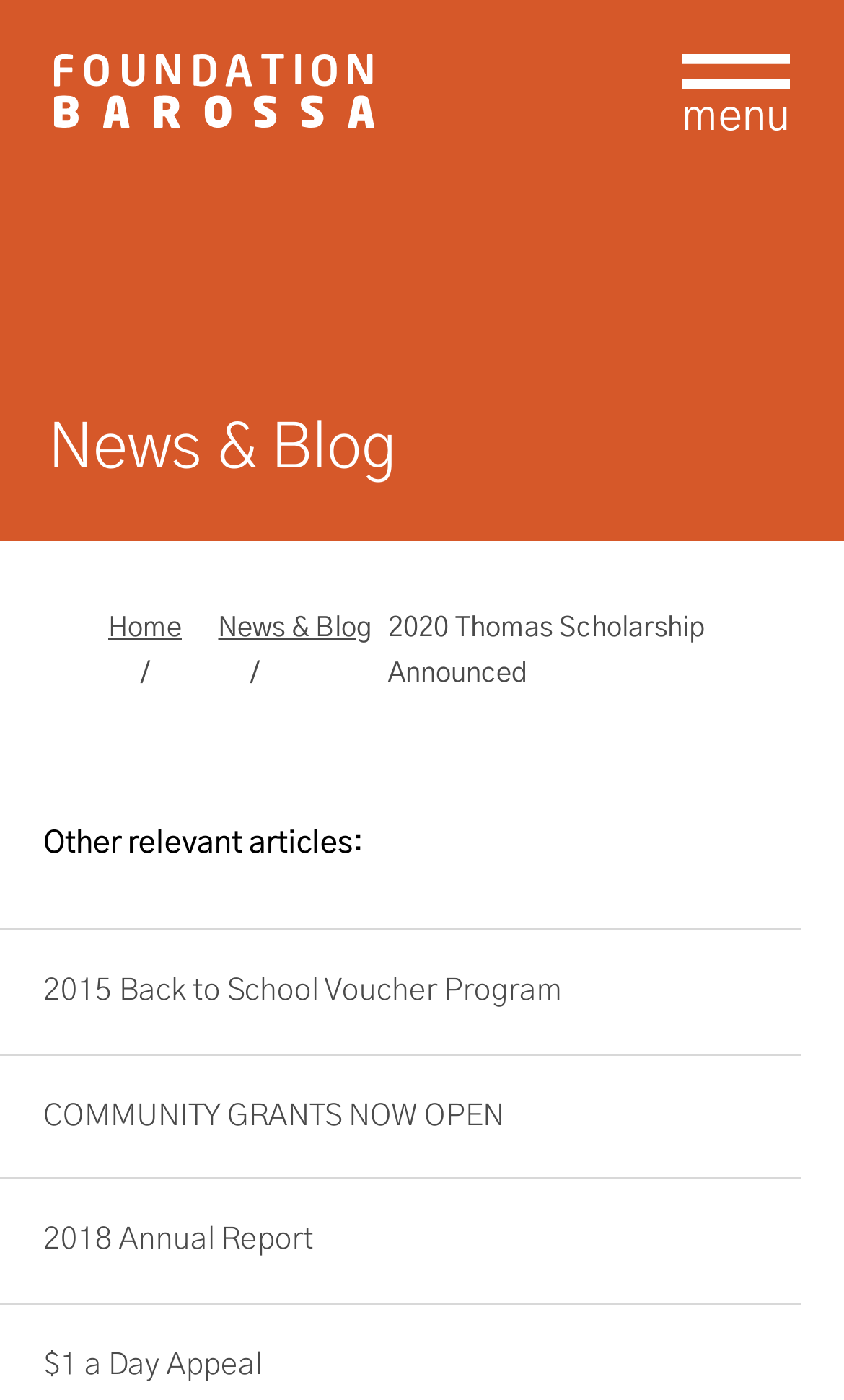Locate the bounding box coordinates of the area that needs to be clicked to fulfill the following instruction: "view 2020 Thomas Scholarship Announced article". The coordinates should be in the format of four float numbers between 0 and 1, namely [left, top, right, bottom].

[0.46, 0.439, 0.837, 0.491]